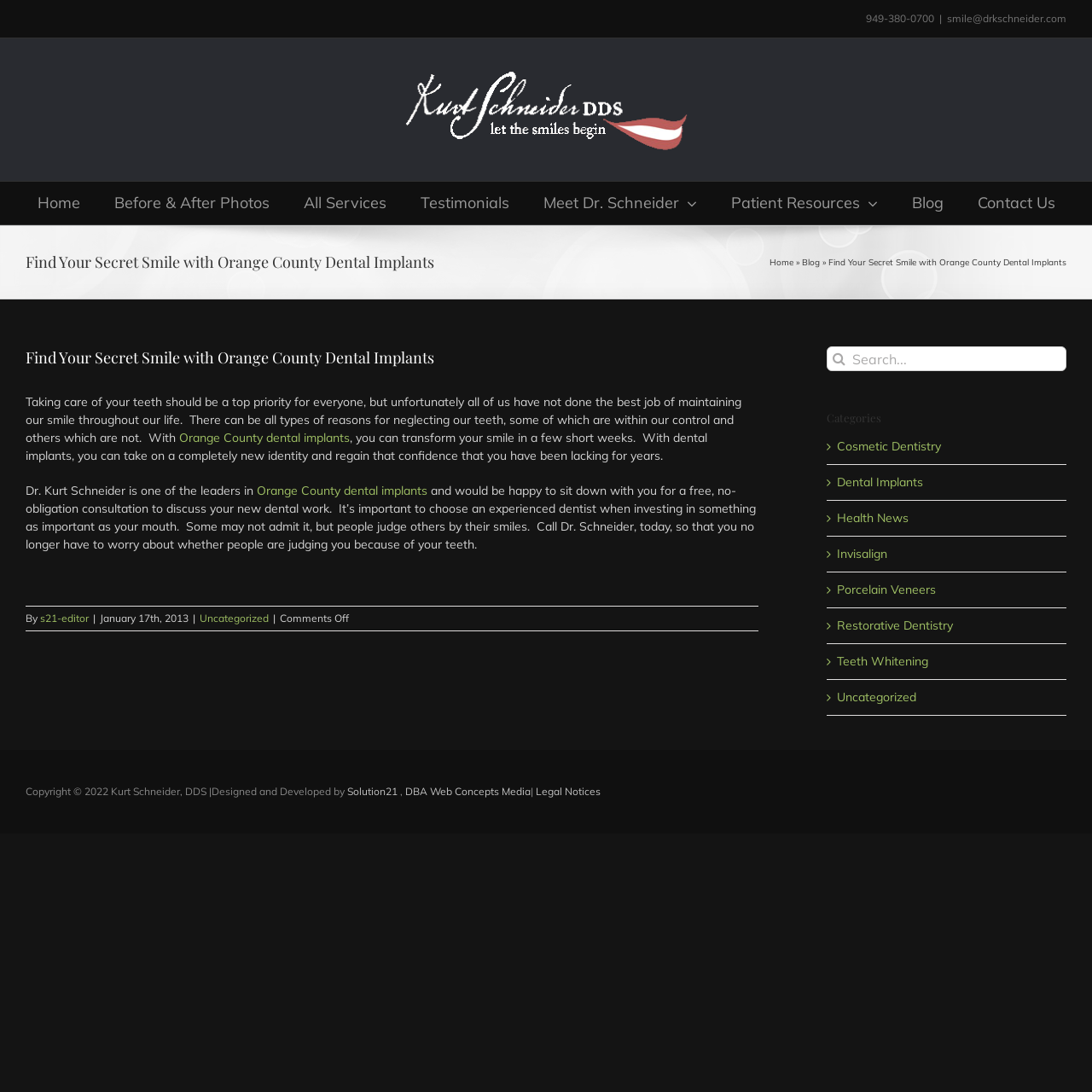Bounding box coordinates should be provided in the format (top-left x, top-left y, bottom-right x, bottom-right y) with all values between 0 and 1. Identify the bounding box for this UI element: Go to Top

[0.904, 0.973, 0.941, 1.0]